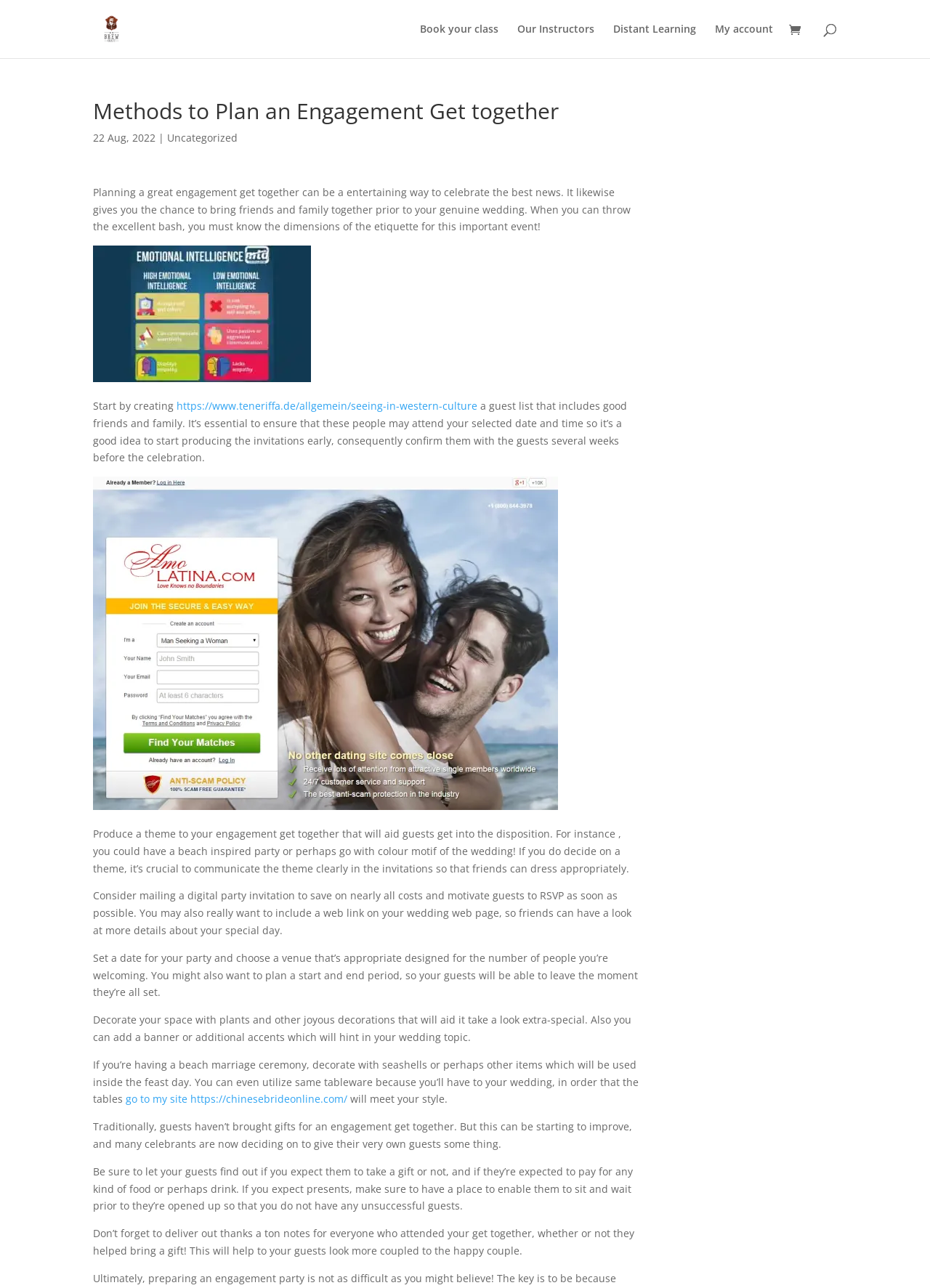Find the bounding box coordinates of the element you need to click on to perform this action: 'Visit 'Uncategorized''. The coordinates should be represented by four float values between 0 and 1, in the format [left, top, right, bottom].

[0.18, 0.102, 0.255, 0.112]